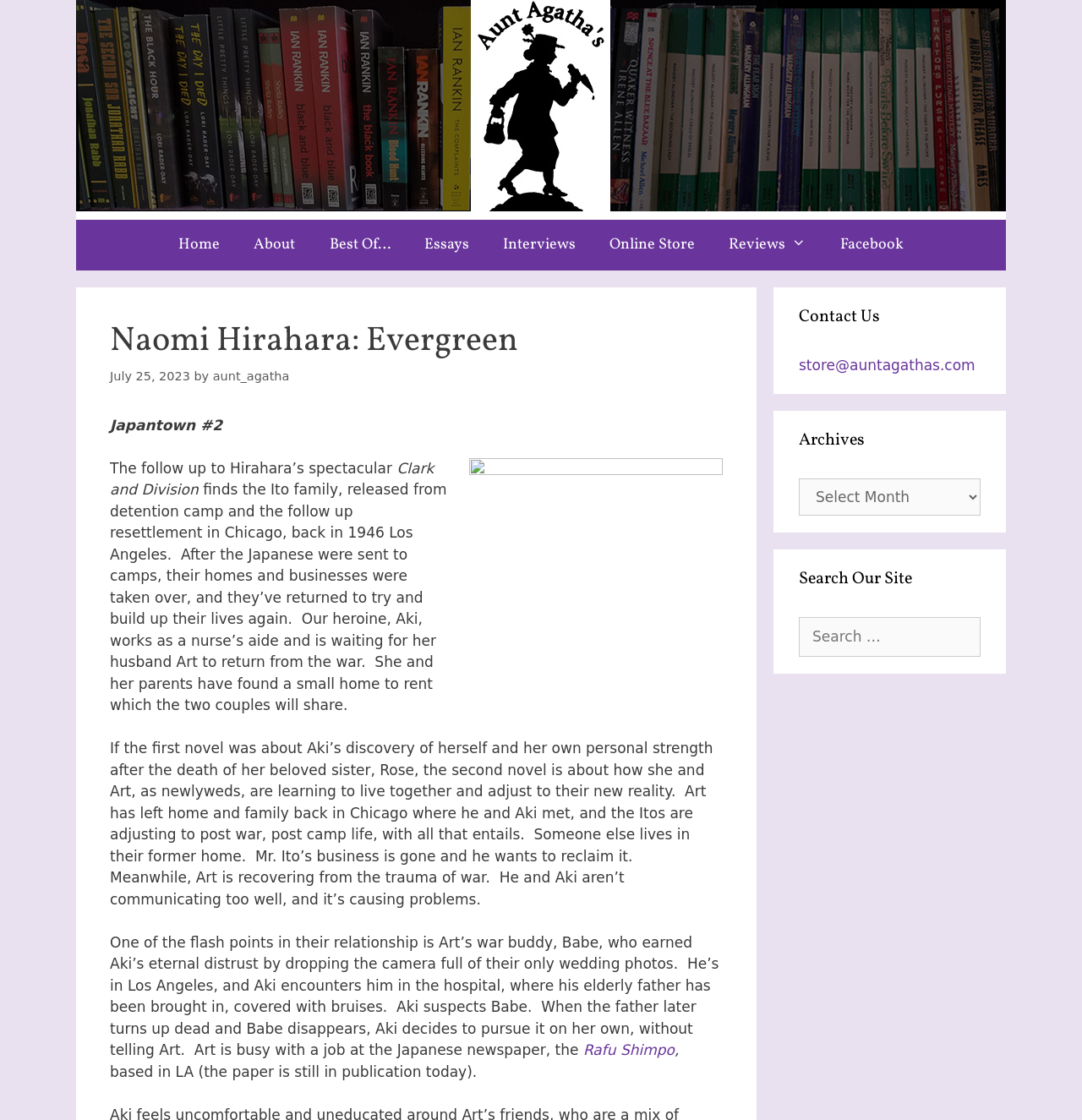Describe in detail what you see on the webpage.

This webpage is about Naomi Hirahara's novel "Evergreen" and is hosted on Aunt Agatha's website. At the top, there is a banner with the site's name and a primary navigation menu with 8 links: Home, About, Best Of…, Essays, Interviews, Online Store, Reviews, and Facebook.

Below the navigation menu, there is a main content section with a heading "Naomi Hirahara: Evergreen" and a publication date "July 25, 2023". The content is divided into several paragraphs, describing the novel's plot and characters. The story follows the Ito family, who have returned to Los Angeles after being released from a detention camp, and their struggles to rebuild their lives. The novel focuses on the relationship between Aki and her husband Art, who is recovering from the trauma of war.

On the right side of the page, there are three complementary sections. The first section has a heading "Contact Us" with a link to the store's email address. The second section has a heading "Archives" with a combobox to select archives. The third section has a heading "Search Our Site" with a search box to search for specific content on the website.

There are no images on the page, but there are several links to other pages on the website, including the online store and reviews. The overall layout is organized, with clear headings and concise text, making it easy to read and navigate.